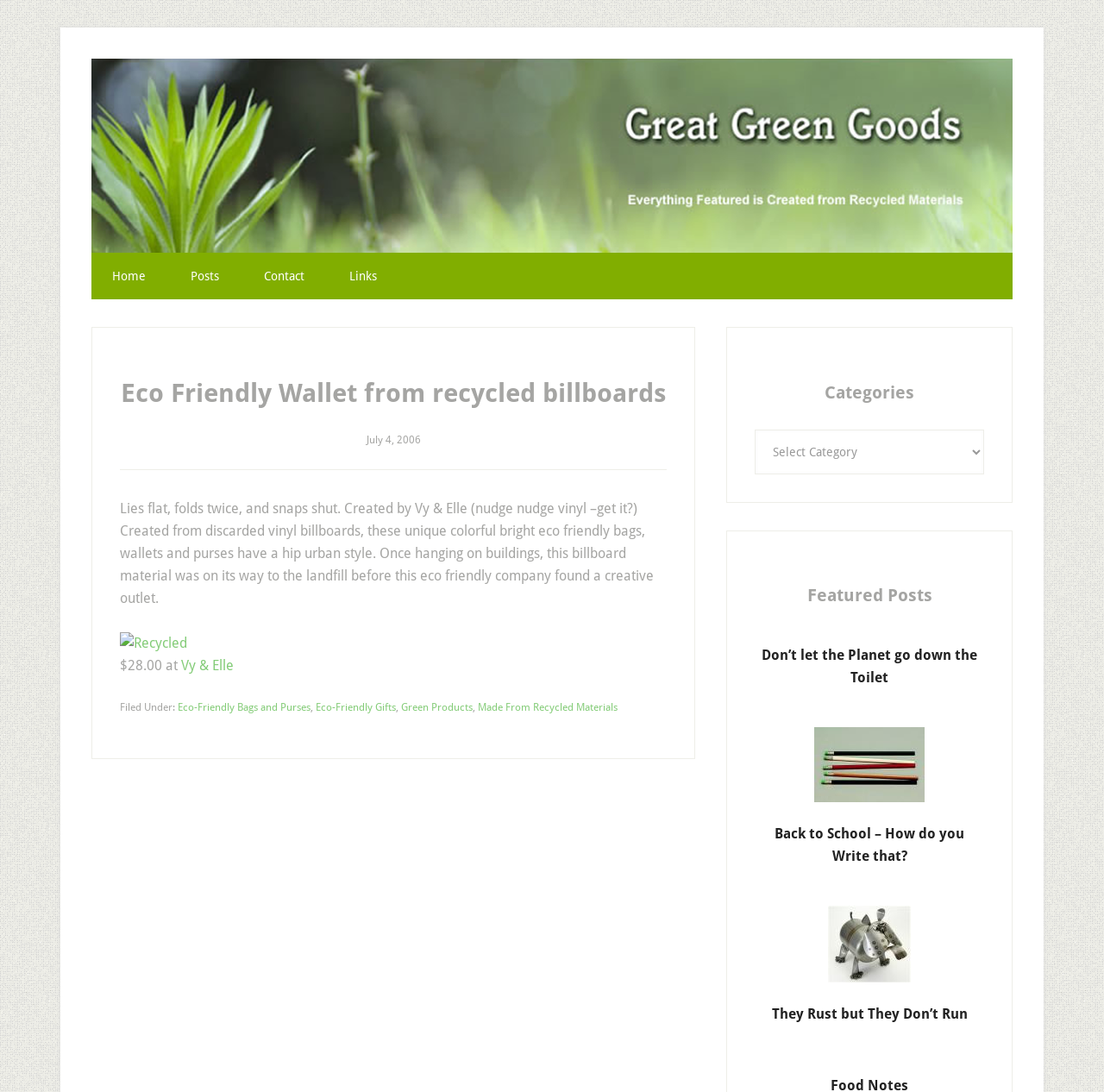Determine the bounding box for the UI element as described: "Eco-Friendly Bags and Purses". The coordinates should be represented as four float numbers between 0 and 1, formatted as [left, top, right, bottom].

[0.161, 0.643, 0.281, 0.654]